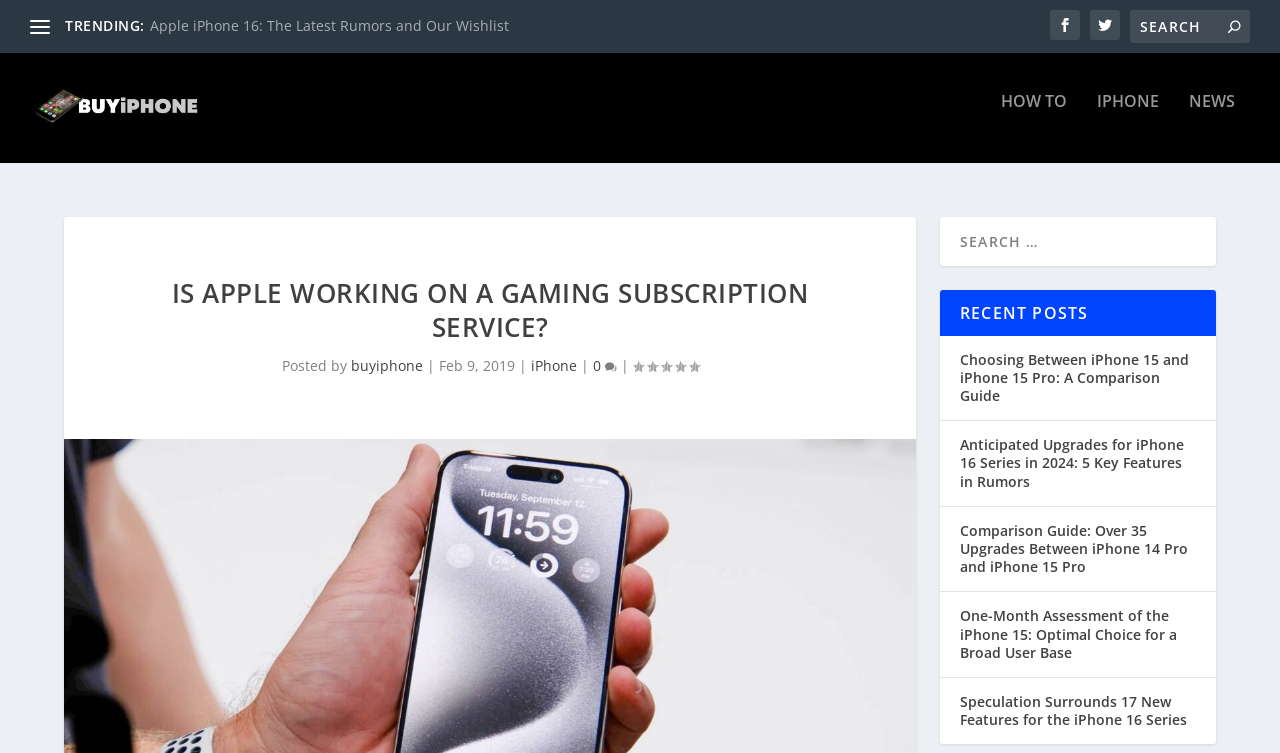Identify the bounding box of the UI component described as: "0".

[0.463, 0.474, 0.482, 0.499]